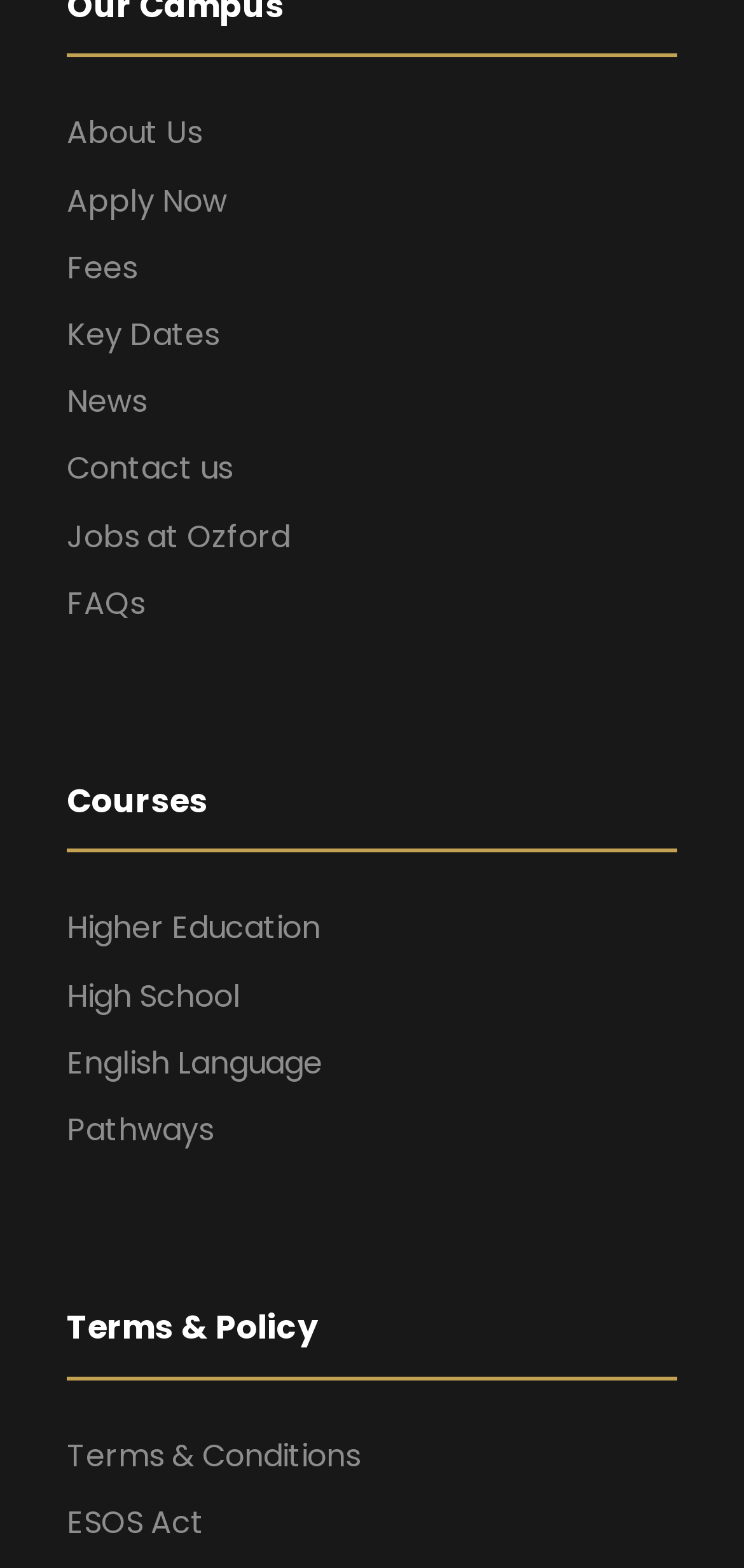Find the bounding box coordinates for the area that should be clicked to accomplish the instruction: "Read the news".

[0.09, 0.242, 0.197, 0.27]